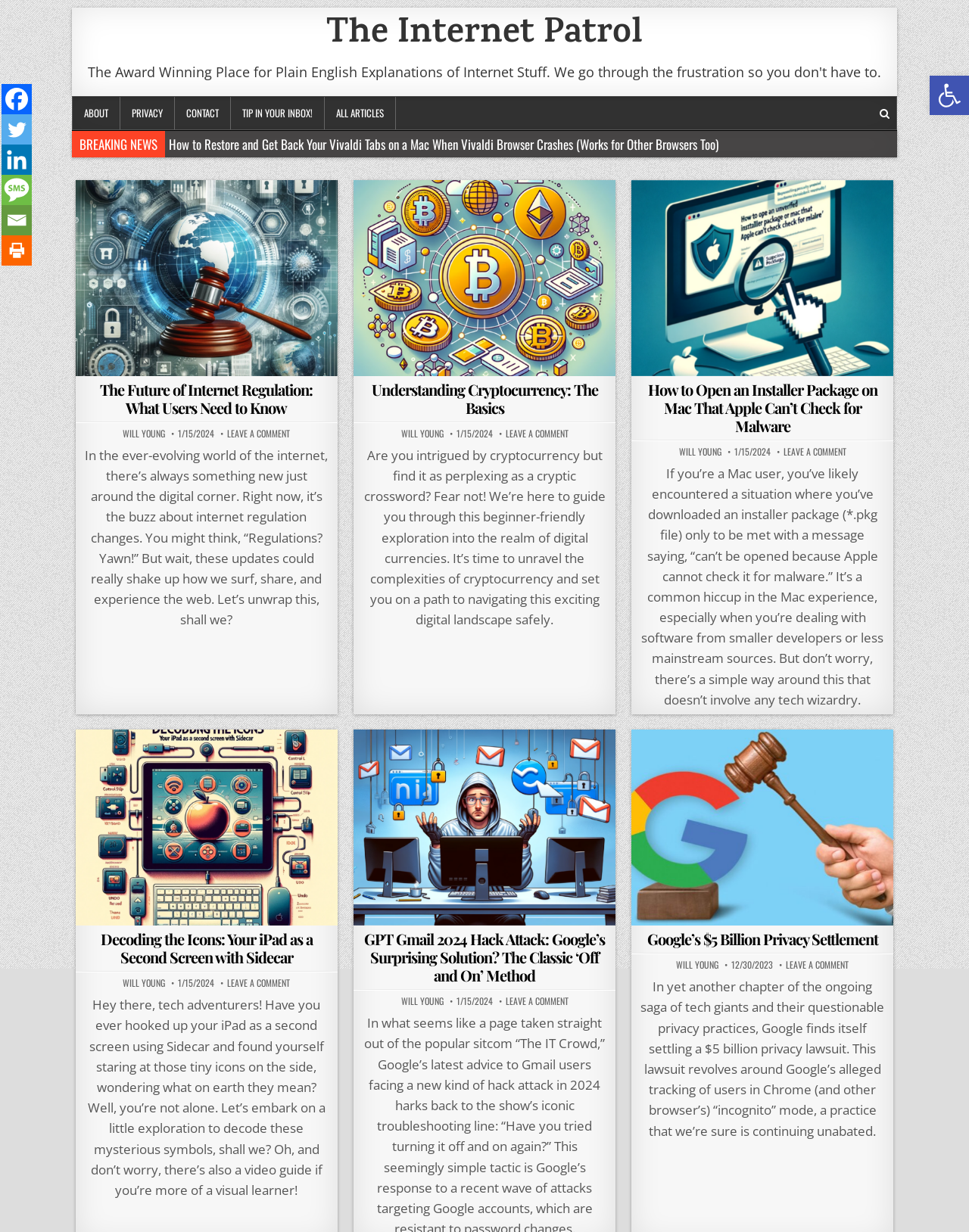Please identify the bounding box coordinates of the clickable area that will fulfill the following instruction: "Click on ABOUT". The coordinates should be in the format of four float numbers between 0 and 1, i.e., [left, top, right, bottom].

[0.075, 0.078, 0.124, 0.105]